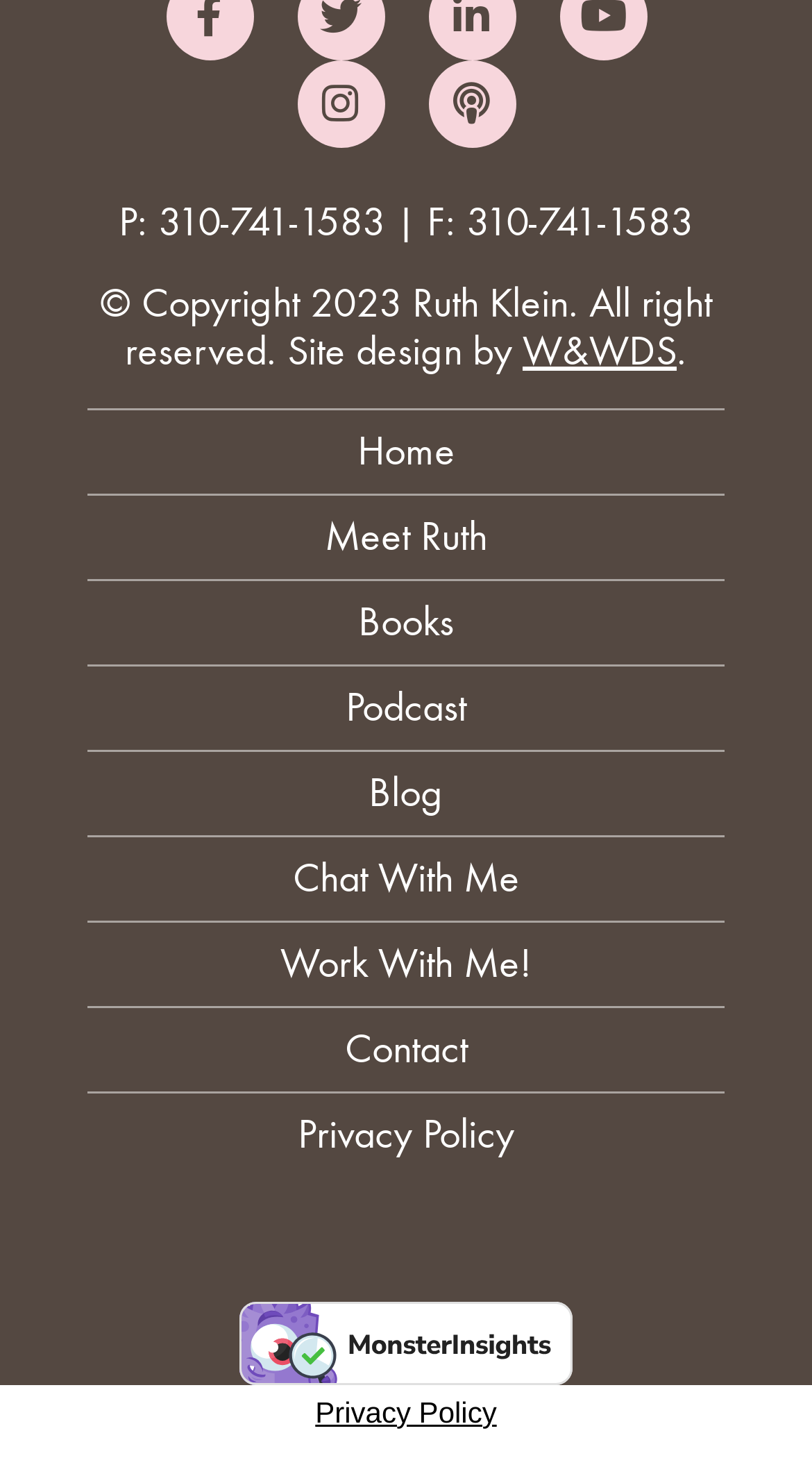Locate the bounding box coordinates of the clickable area to execute the instruction: "Contact Ruth". Provide the coordinates as four float numbers between 0 and 1, represented as [left, top, right, bottom].

[0.108, 0.68, 0.892, 0.736]